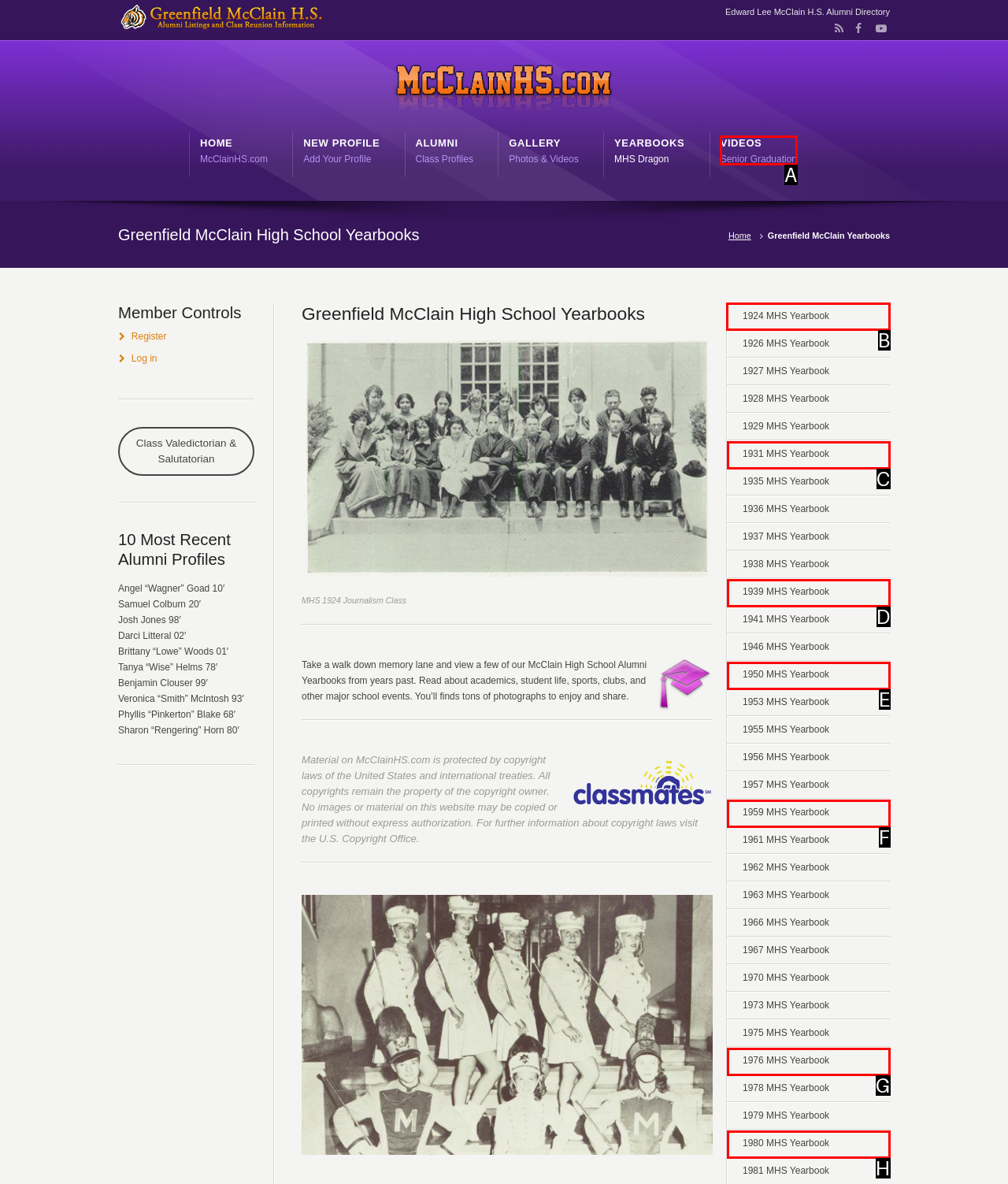Identify the letter of the UI element you should interact with to perform the task: View 1924 MHS Yearbook
Reply with the appropriate letter of the option.

B